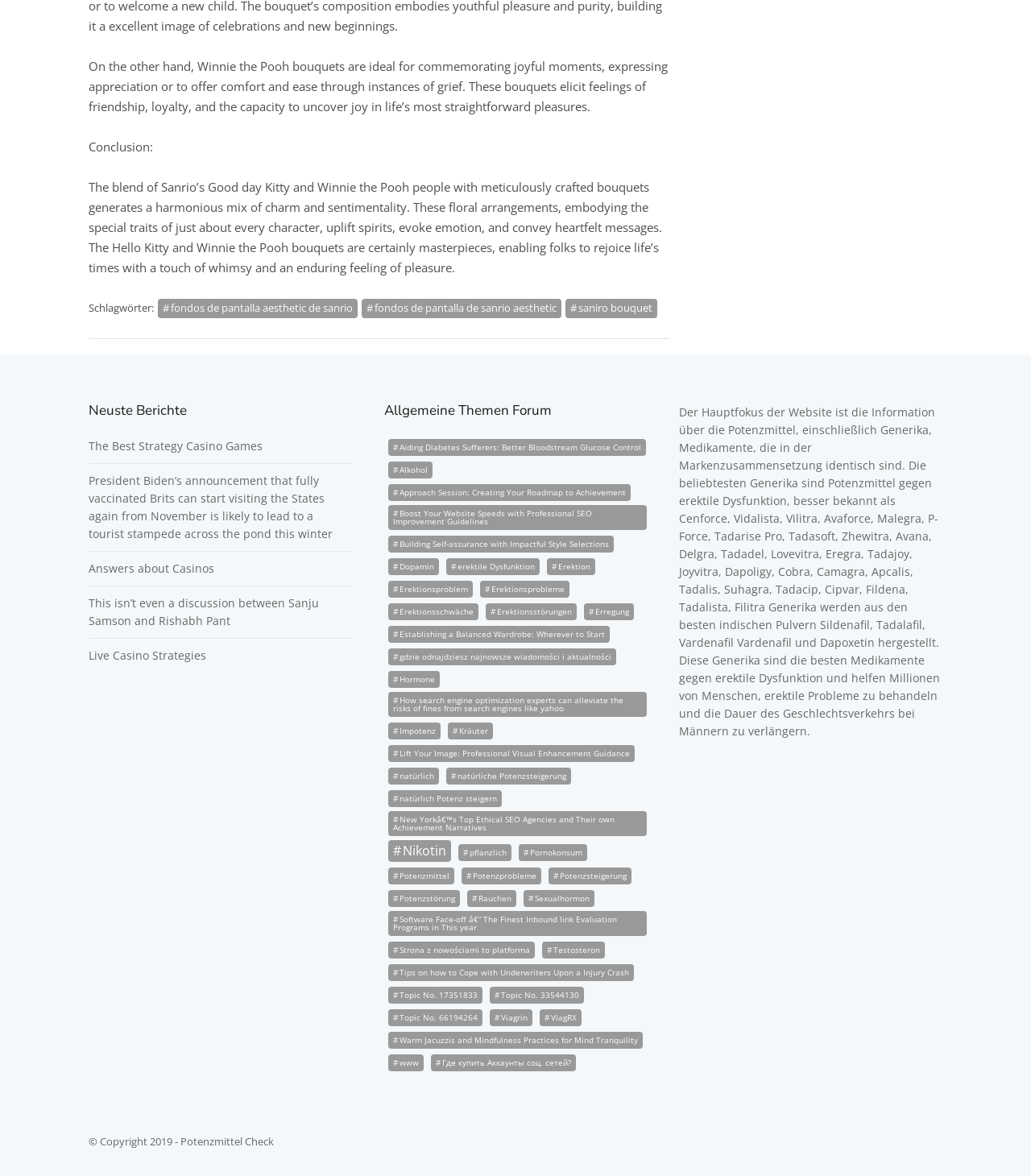Indicate the bounding box coordinates of the element that needs to be clicked to satisfy the following instruction: "Read about 'Aiding Diabetes Sufferers: Better Bloodstream Glucose Control'". The coordinates should be four float numbers between 0 and 1, i.e., [left, top, right, bottom].

[0.376, 0.373, 0.626, 0.387]